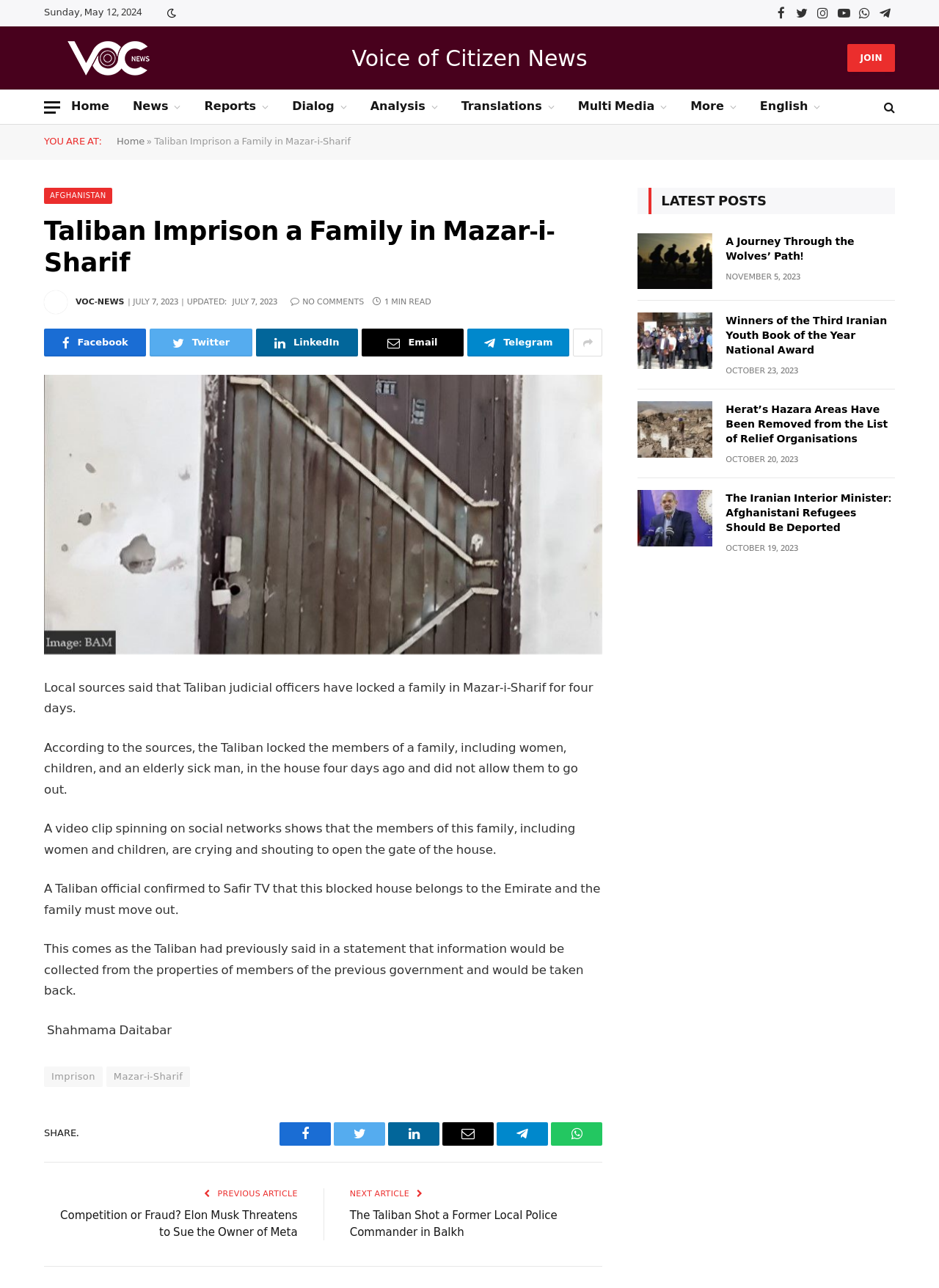Please provide a comprehensive answer to the question based on the screenshot: What is the name of the news organization?

I found the name of the news organization by looking at the link with the text 'Voice of Citizen News' which is located at the top of the page.